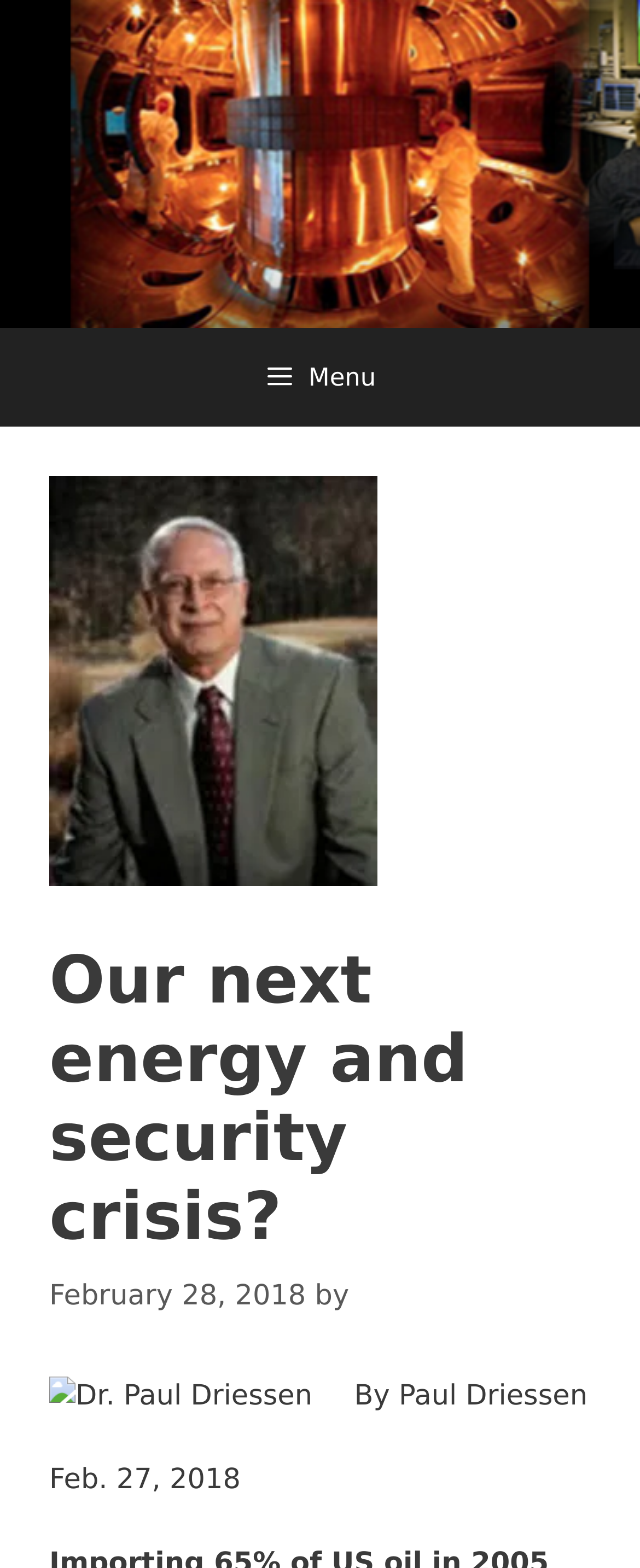Please answer the following question using a single word or phrase: 
Is there an image in the article?

Yes